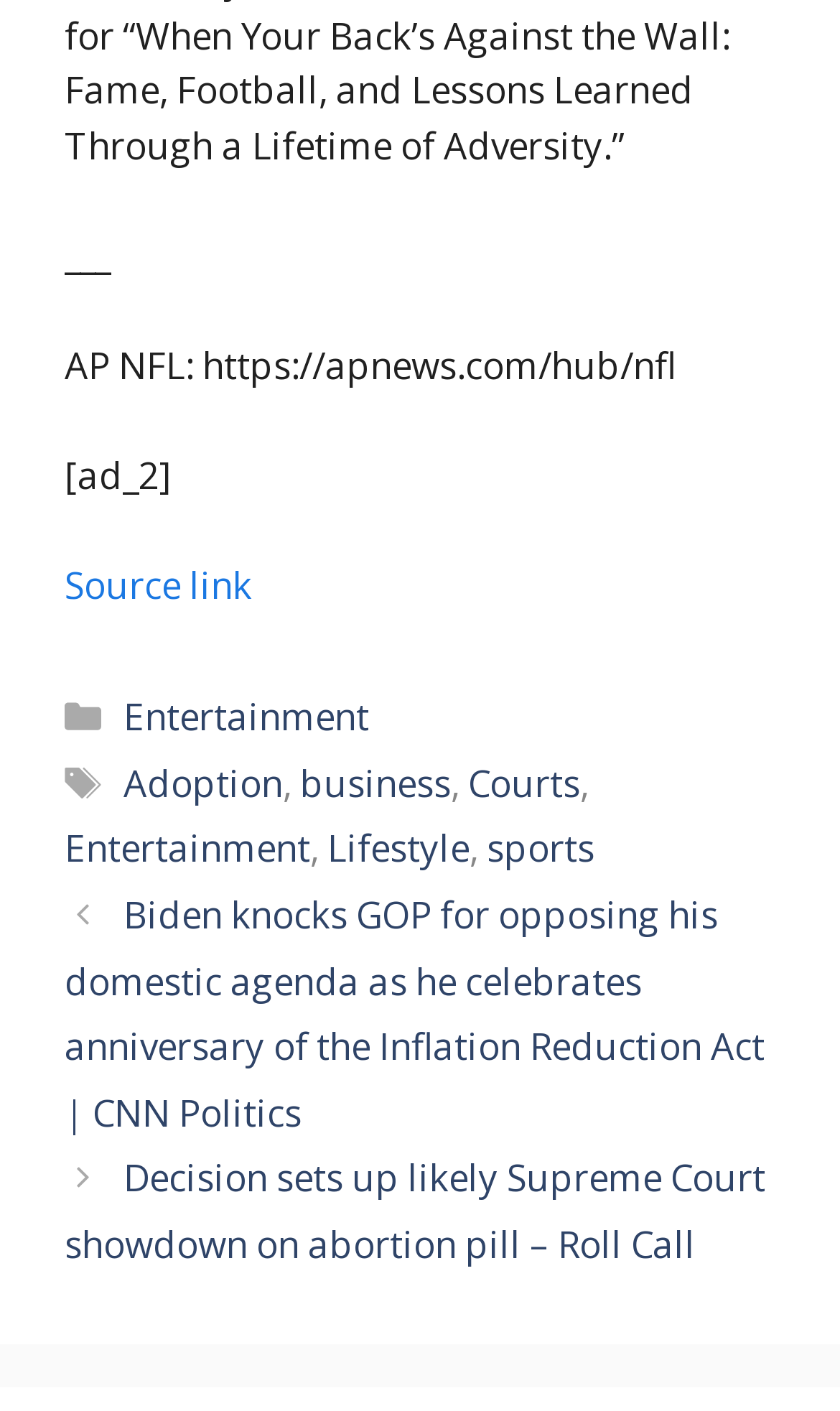Determine the bounding box of the UI component based on this description: "Source link". The bounding box coordinates should be four float values between 0 and 1, i.e., [left, top, right, bottom].

[0.077, 0.396, 0.3, 0.432]